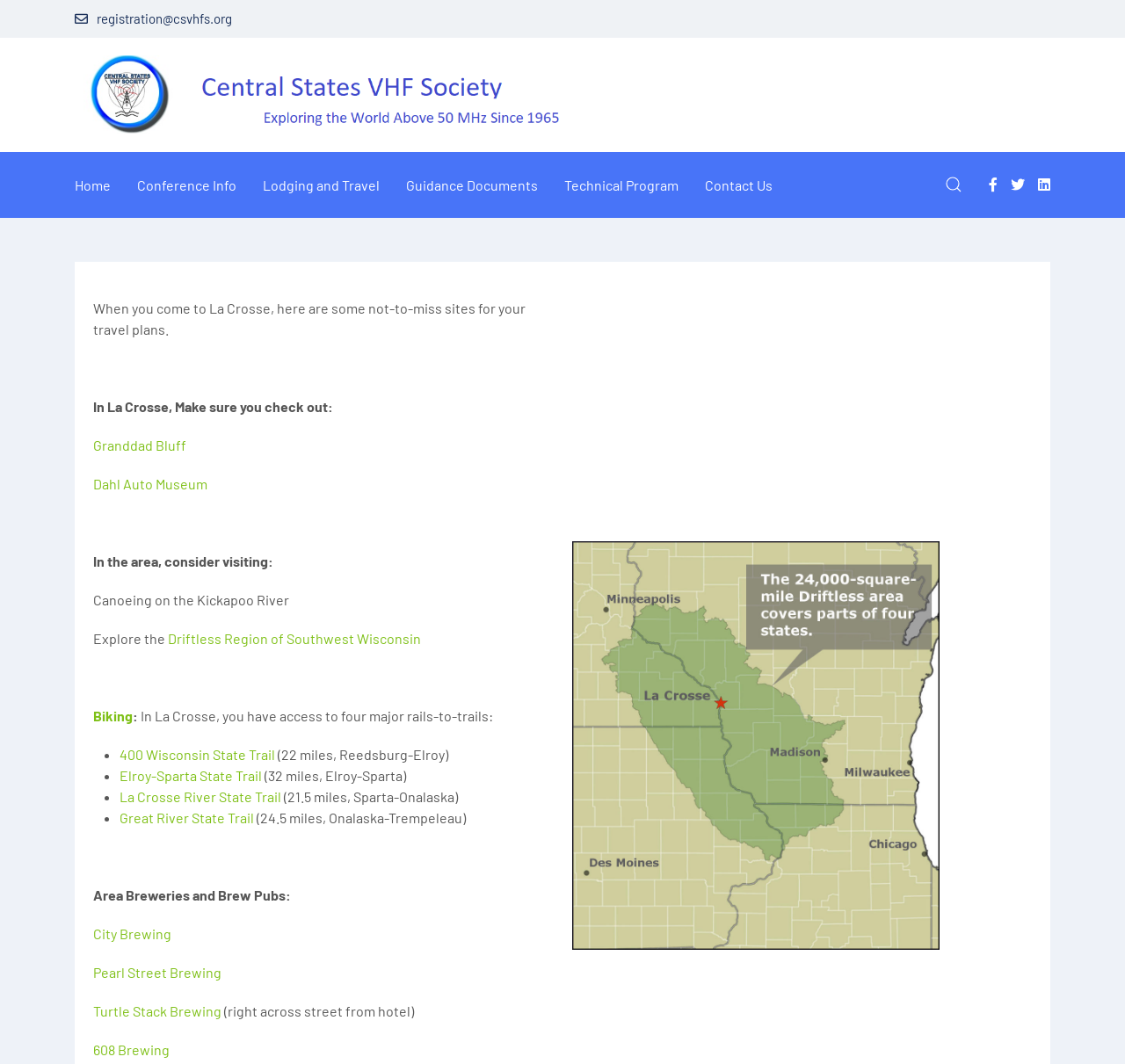Please pinpoint the bounding box coordinates for the region I should click to adhere to this instruction: "View the 'Archives' section".

None